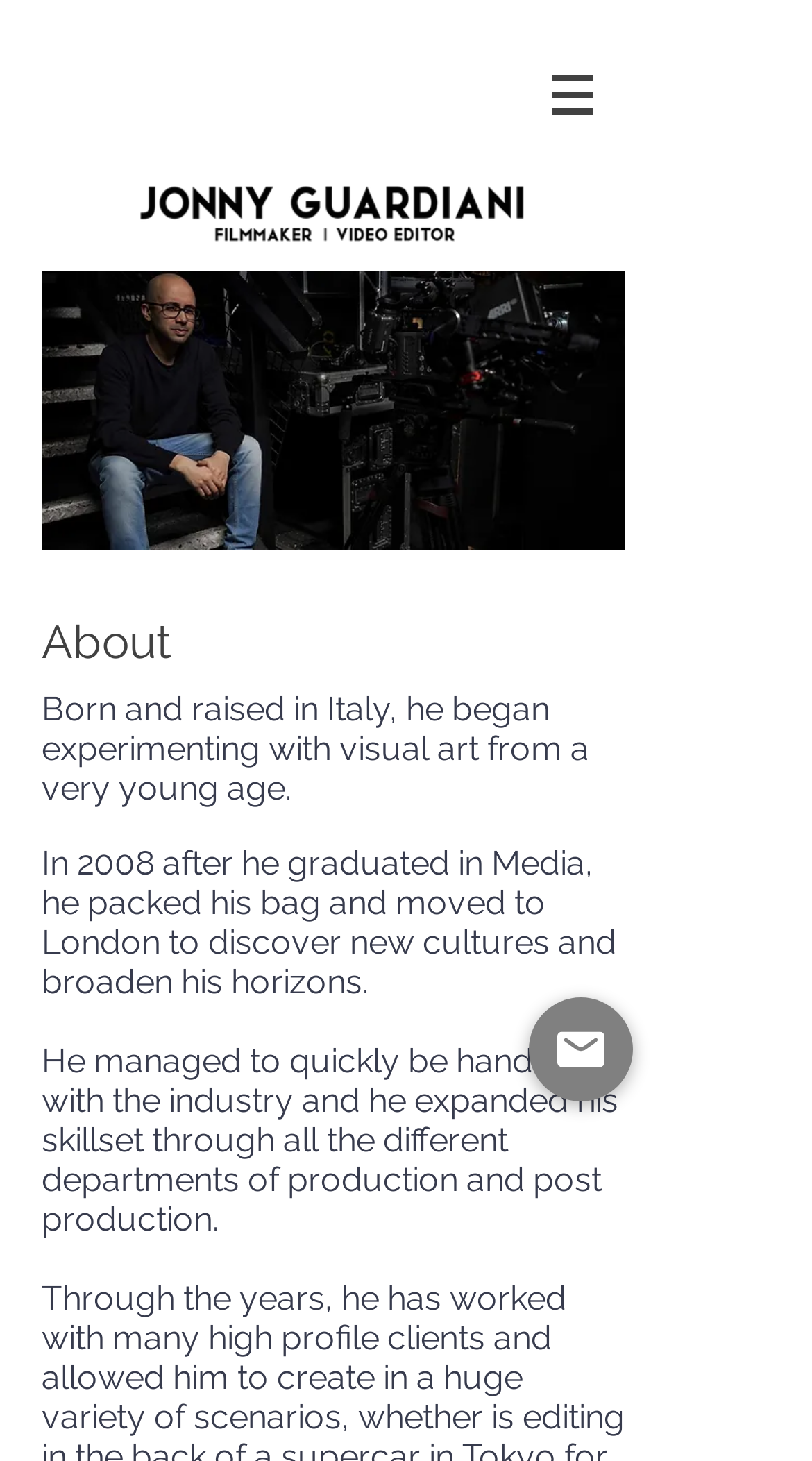Where did the person move to in 2008?
Look at the screenshot and give a one-word or phrase answer.

London